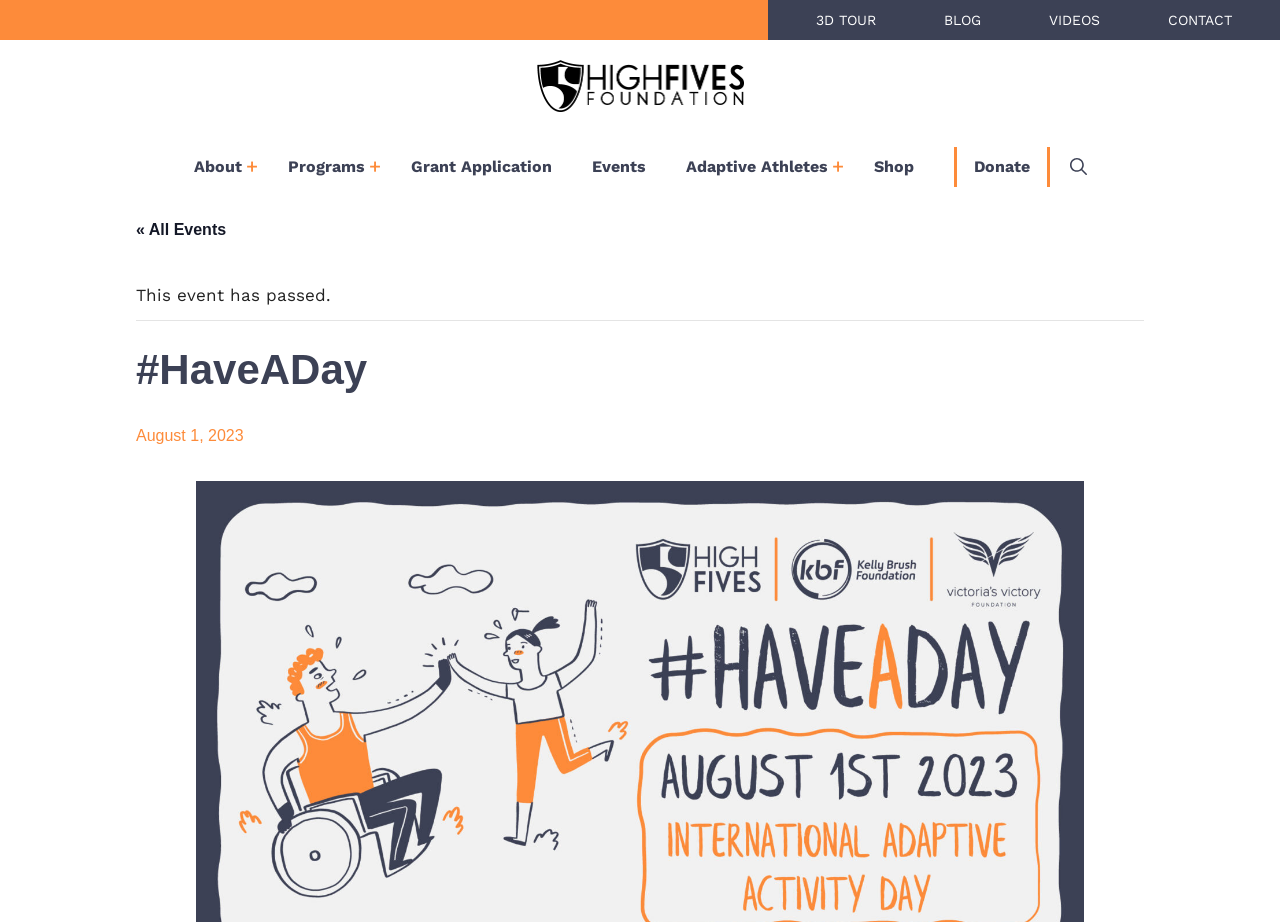Please look at the image and answer the question with a detailed explanation: What type of content is available in the top menu?

I examined the top menu and saw the links '3D TOUR', 'BLOG', 'VIDEOS', and 'CONTACT', which suggest that these types of content are available on the webpage.